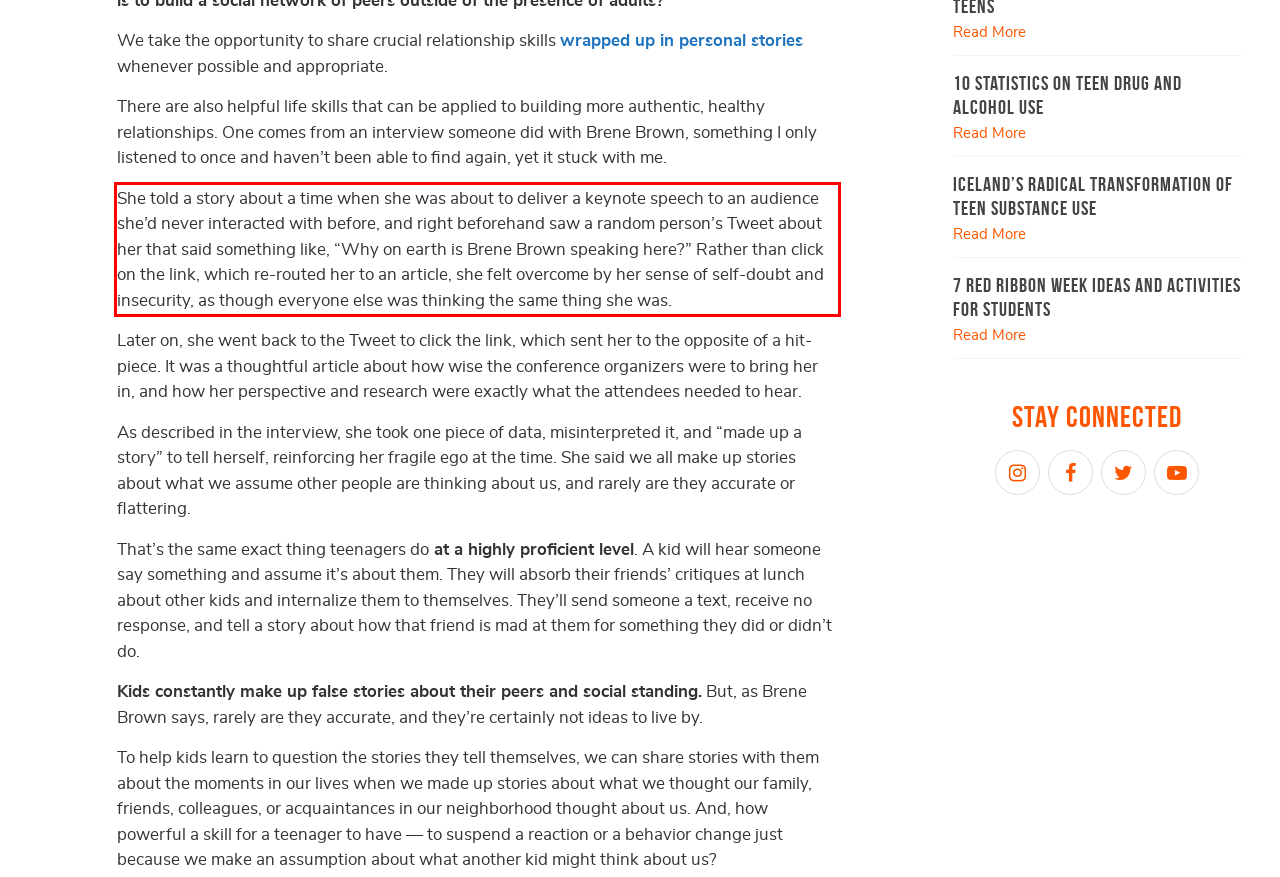You are provided with a webpage screenshot that includes a red rectangle bounding box. Extract the text content from within the bounding box using OCR.

She told a story about a time when she was about to deliver a keynote speech to an audience she’d never interacted with before, and right beforehand saw a random person’s Tweet about her that said something like, “Why on earth is Brene Brown speaking here?” Rather than click on the link, which re-routed her to an article, she felt overcome by her sense of self-doubt and insecurity, as though everyone else was thinking the same thing she was.